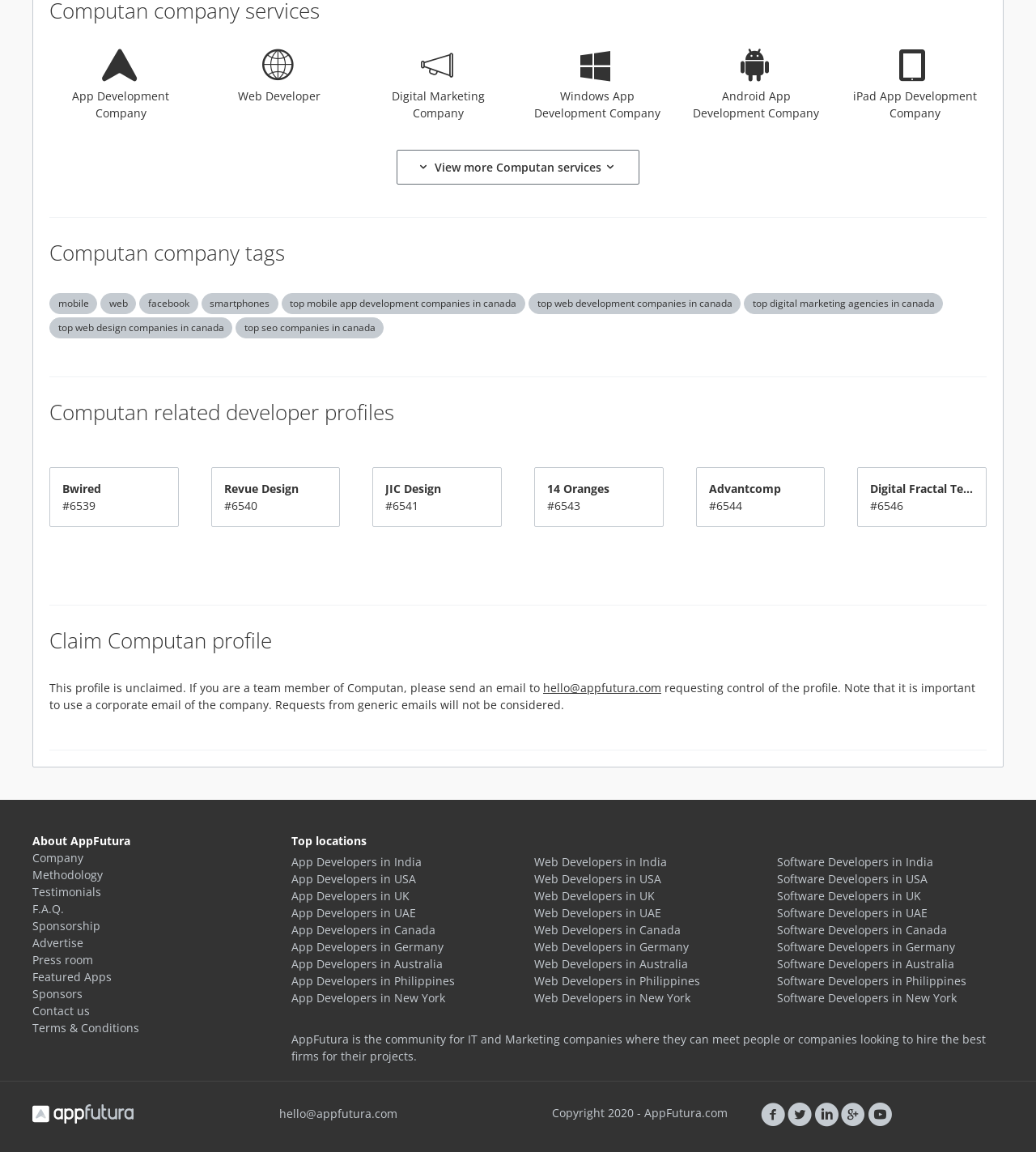Please provide the bounding box coordinate of the region that matches the element description: hello@appfutura.com. Coordinates should be in the format (top-left x, top-left y, bottom-right x, bottom-right y) and all values should be between 0 and 1.

[0.27, 0.96, 0.384, 0.974]